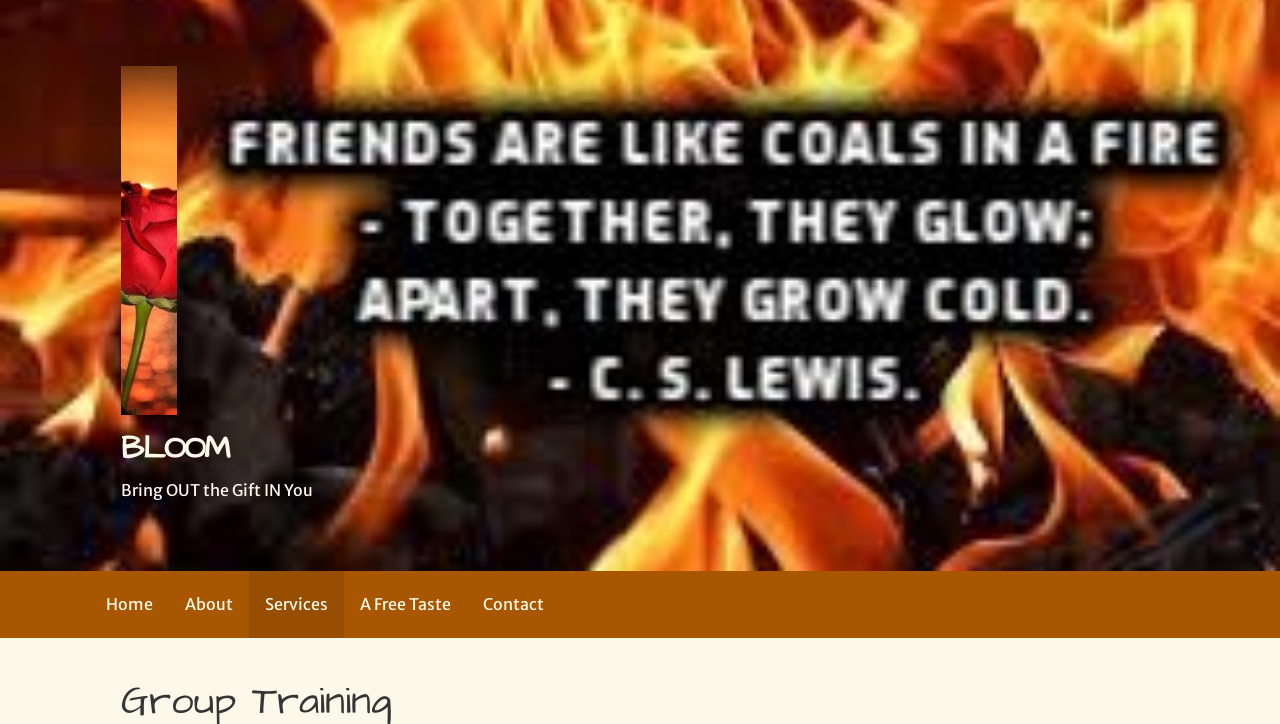Please give a concise answer to this question using a single word or phrase: 
How many links are there in the top section of the webpage?

2